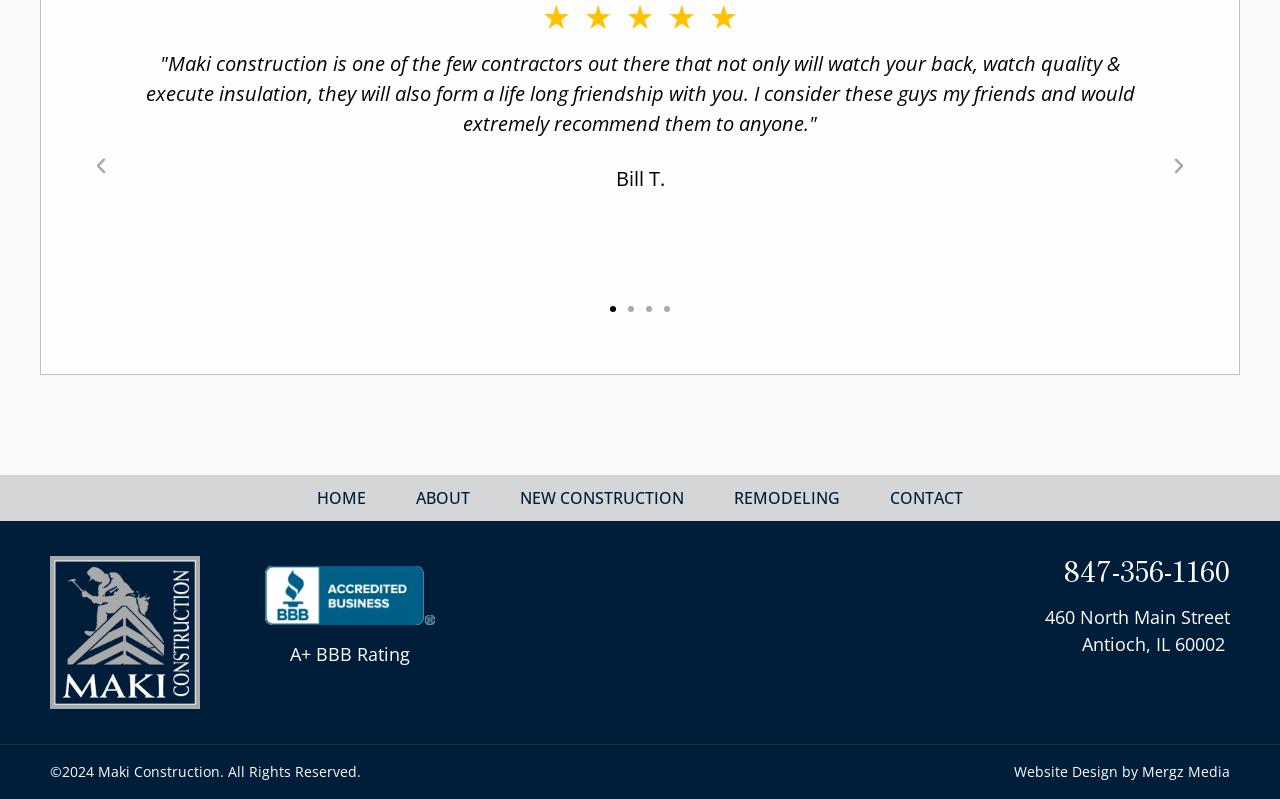Answer the question in a single word or phrase:
How many slides are there?

4